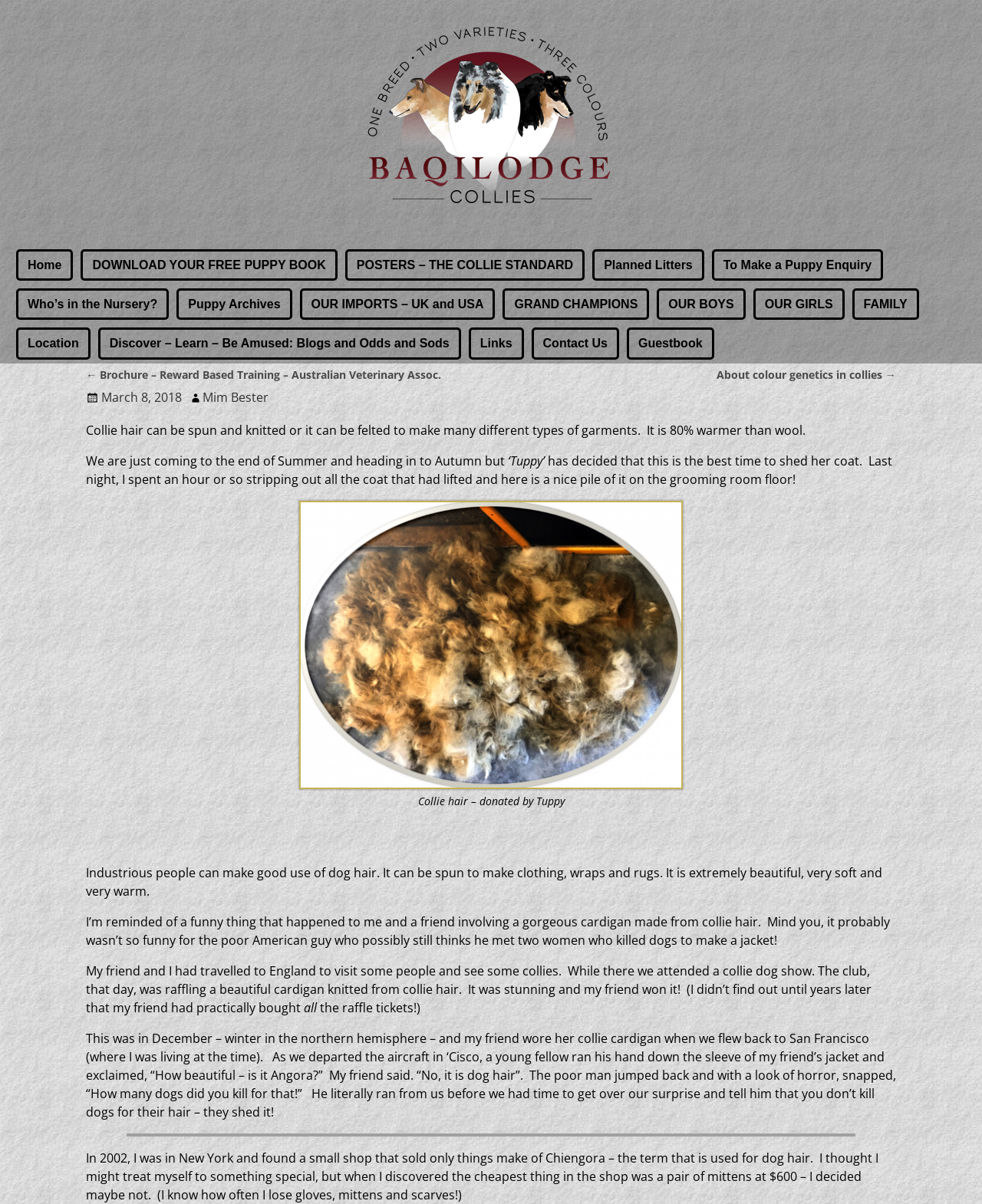Determine the bounding box coordinates in the format (top-left x, top-left y, bottom-right x, bottom-right y). Ensure all values are floating point numbers between 0 and 1. Identify the bounding box of the UI element described by: Who’s in the Nursery?

[0.016, 0.24, 0.172, 0.266]